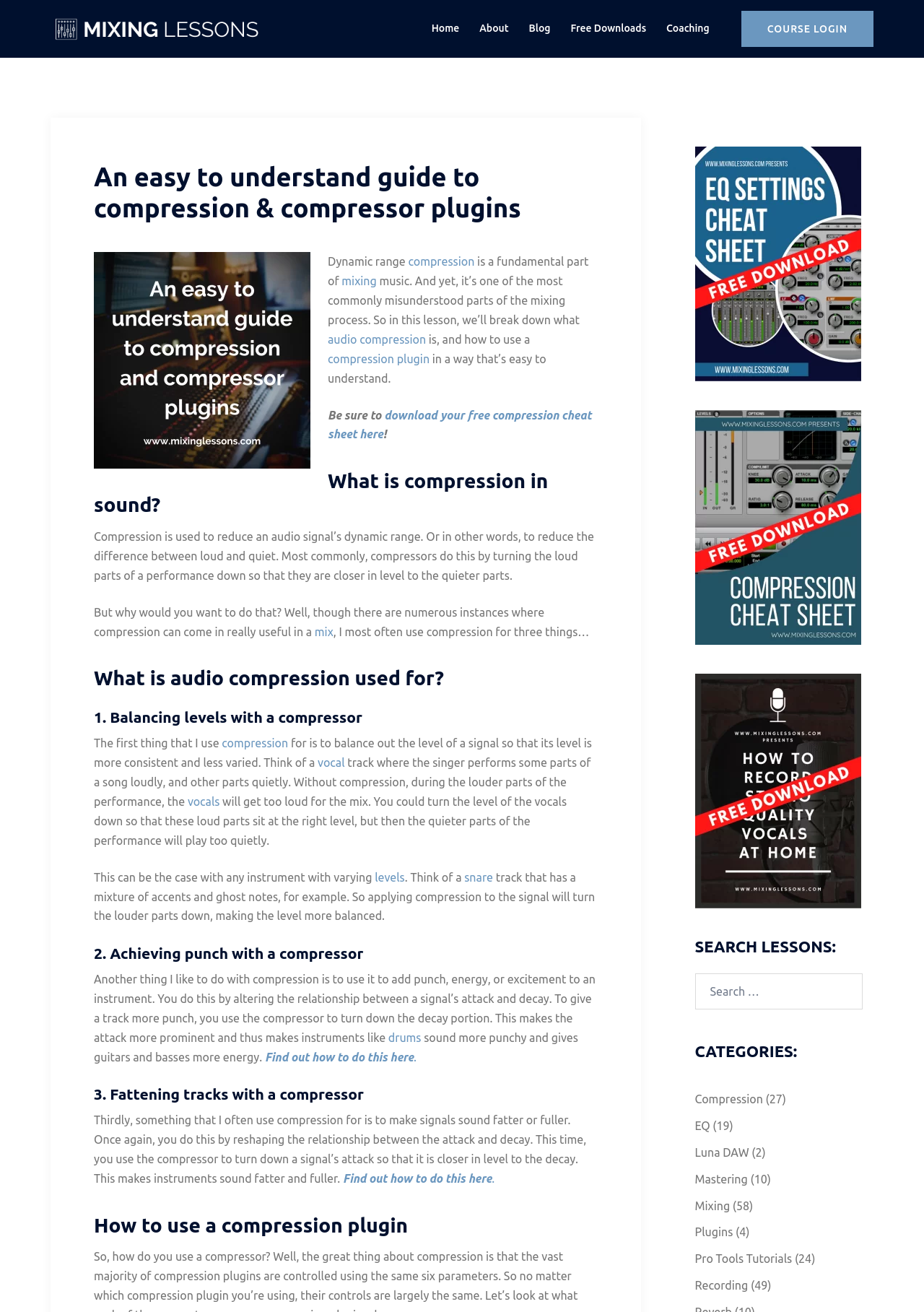What is compression used for in sound?
Ensure your answer is thorough and detailed.

Compression is used to reduce an audio signal's dynamic range, which means reducing the difference between loud and quiet parts of a performance. This is done by turning the loud parts of a performance down so that they are closer in level to the quieter parts.